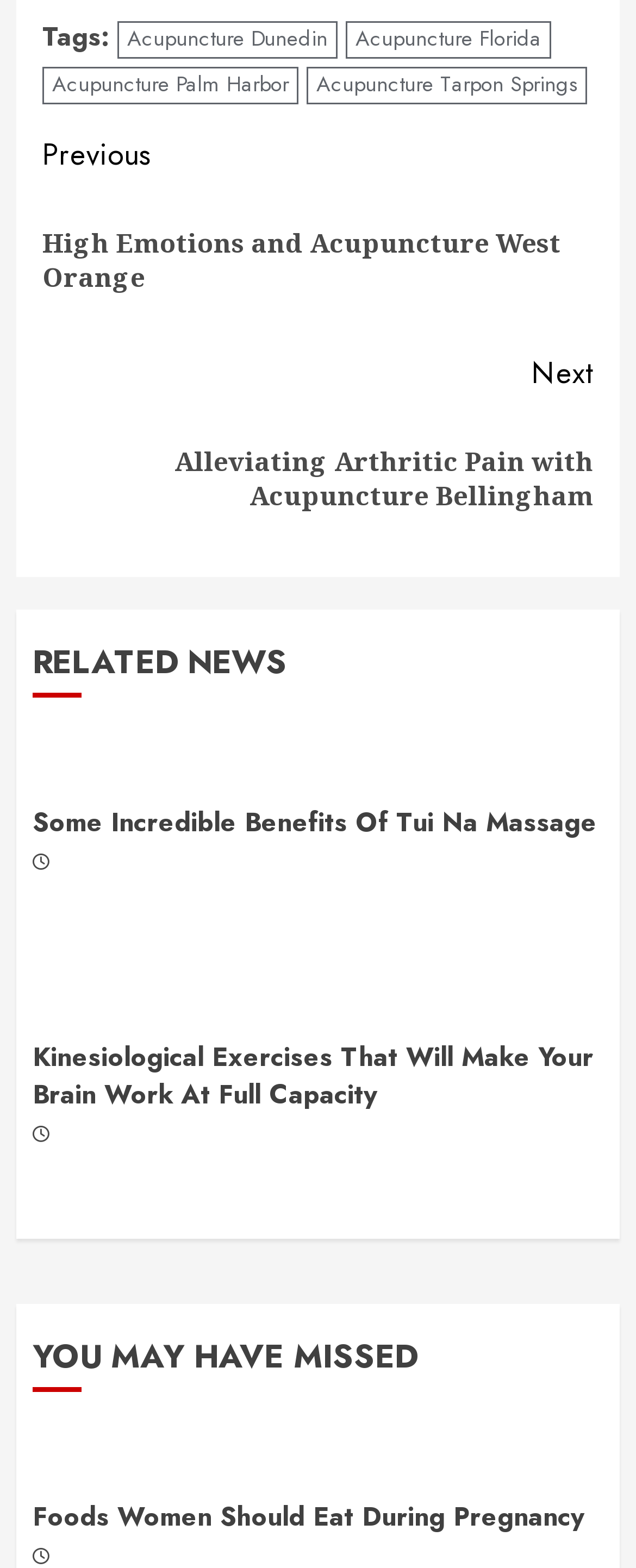Locate the bounding box coordinates of the clickable part needed for the task: "Click on Acupuncture Dunedin".

[0.185, 0.014, 0.531, 0.038]